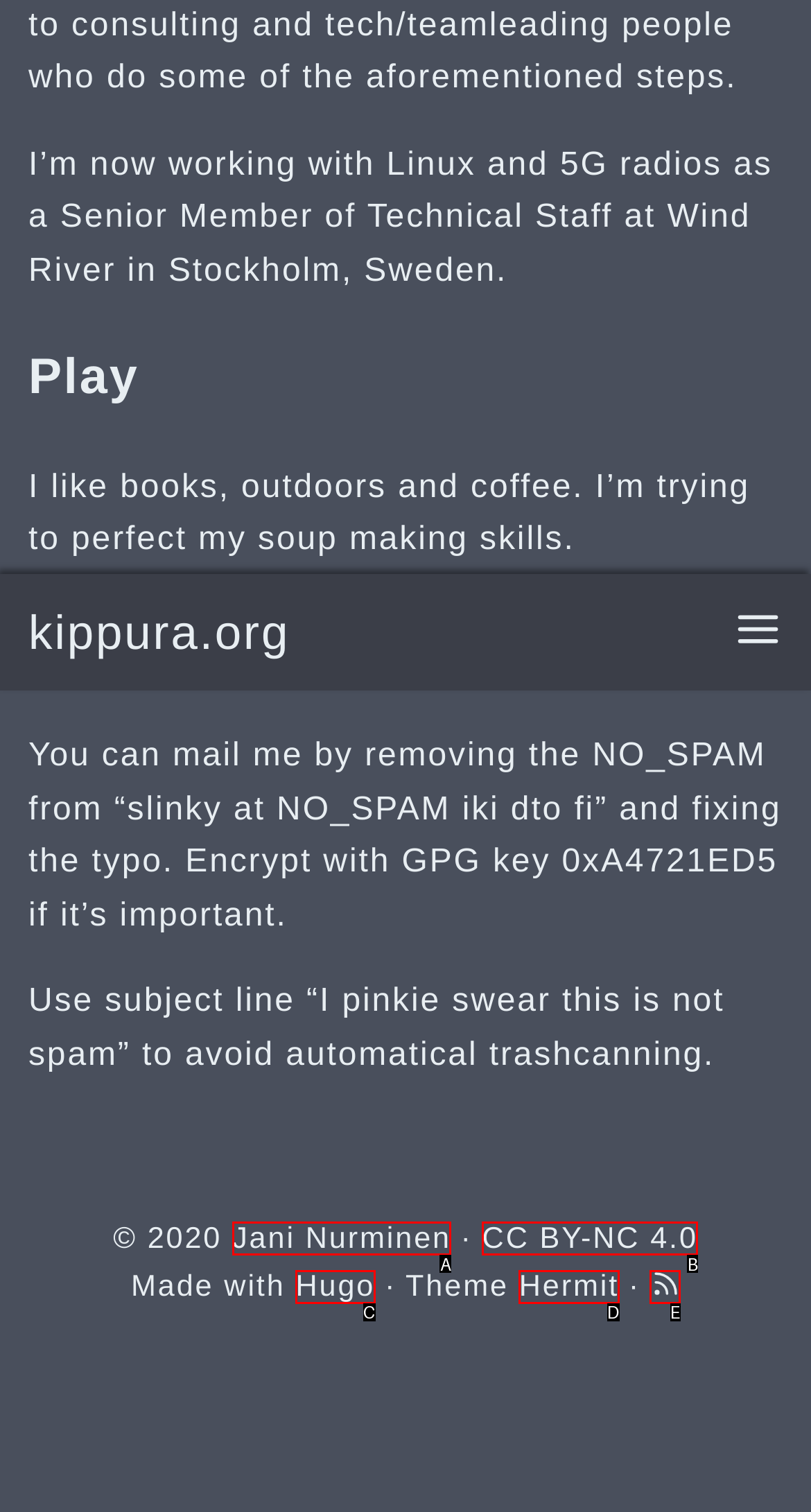Select the option that aligns with the description: CC BY-NC 4.0
Respond with the letter of the correct choice from the given options.

B